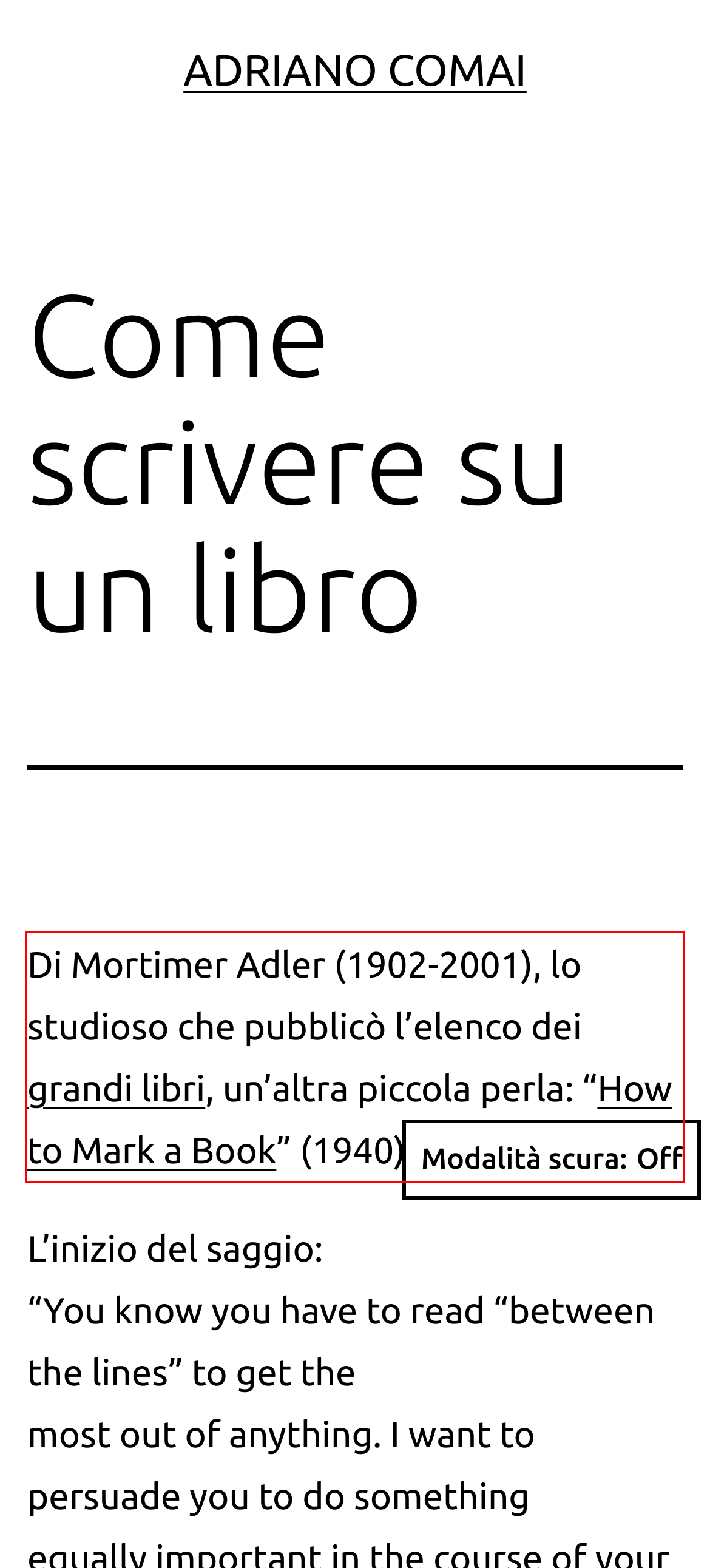Using the webpage screenshot, recognize and capture the text within the red bounding box.

Di Mortimer Adler (1902-2001), lo studioso che pubblicò l’elenco dei grandi libri, un’altra piccola perla: “How to Mark a Book” (1940).